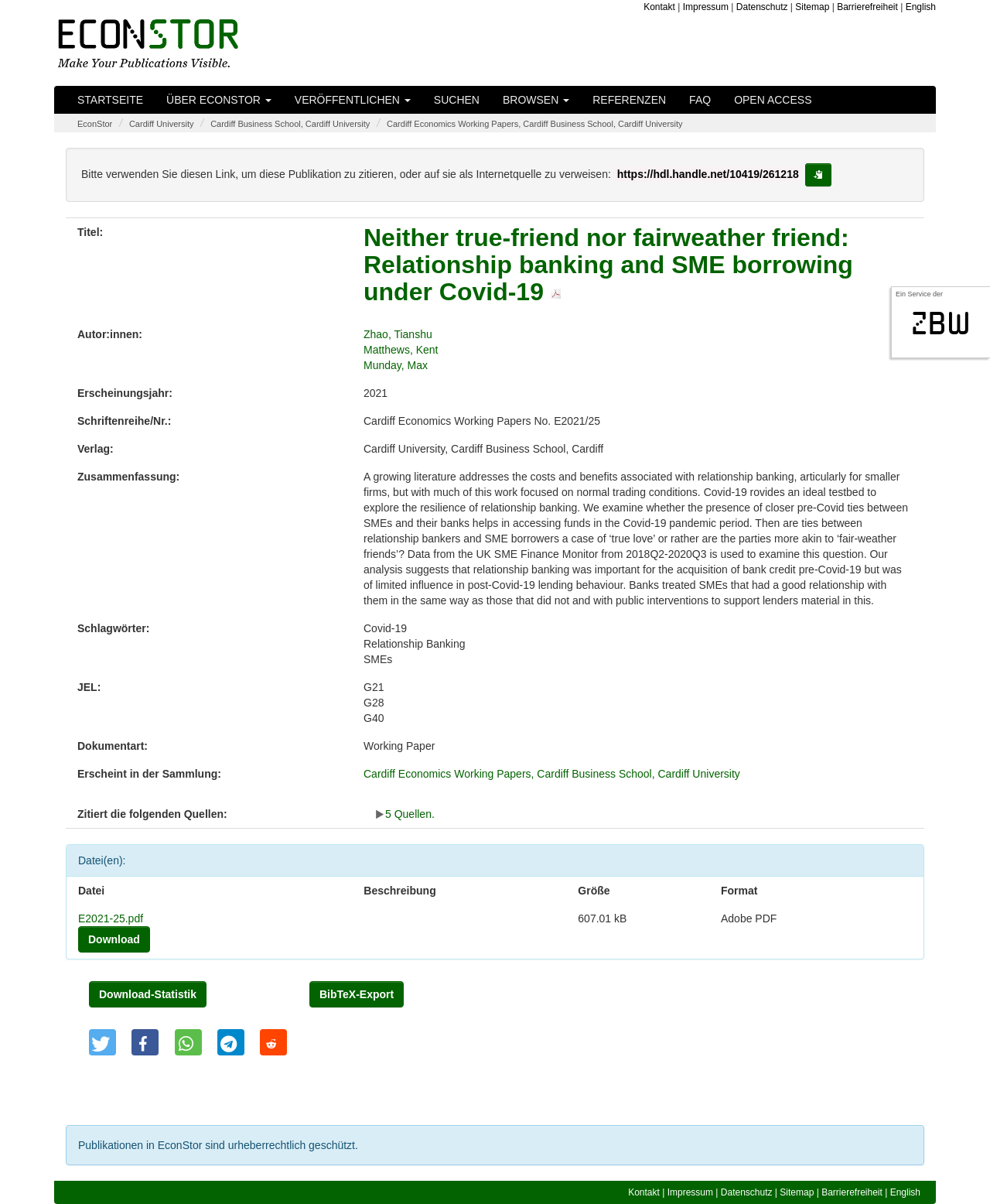Describe the webpage meticulously, covering all significant aspects.

This webpage is about a publication titled "Neither true-friend nor fairweather friend: Relationship banking and SME borrowing under Covid-19" on the EconStor platform, which is a publication server for economic literature operated by the ZBW – Leibniz Information Centre for Economics.

At the top of the page, there is a header section with links to the EconStor homepage, contact information, and other related pages. Below this, there is a navigation menu with links to various sections of the website, including the start page, about EconStor, publishing, searching, and browsing.

The main content of the page is divided into several sections. The first section displays the title of the publication, along with a PDF logo and a link to download the publication. The authors of the publication, Zhao, Tianshu, Matthews, Kent, and Munday, Max, are listed below the title.

The next section provides metadata about the publication, including the publication year, series title, and publisher. A summary of the publication is also provided, which discusses the importance of relationship banking for SMEs during the Covid-19 pandemic.

The page also lists keywords related to the publication, including "Relationship Banking", "SMEs", and "Covid-19". The JEL classification codes for the publication are also provided.

Further down the page, there is a section that lists the document type, which is a working paper, and the collection it belongs to, which is the Cardiff Economics Working Papers series. There is also a link to cite the publication and a list of sources cited in the publication.

The page also provides information about the file, including its size and format, and offers options to download the file or view download statistics. Additionally, there are buttons to share the publication on Twitter and export the citation to BibTeX.

Overall, the webpage provides detailed information about the publication, including its title, authors, summary, and metadata, as well as options to download or share the publication.